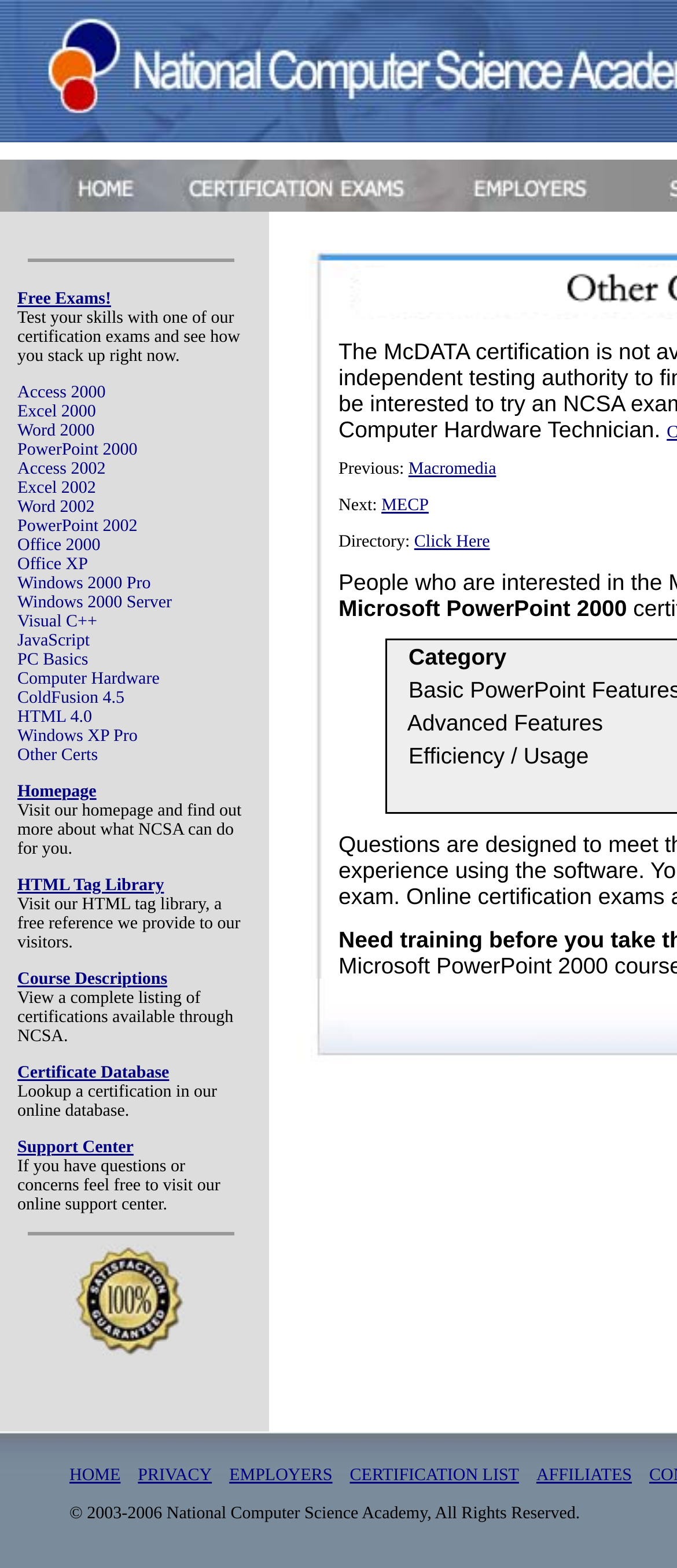Please respond to the question with a concise word or phrase:
What is the certification database used for?

Lookup a certification